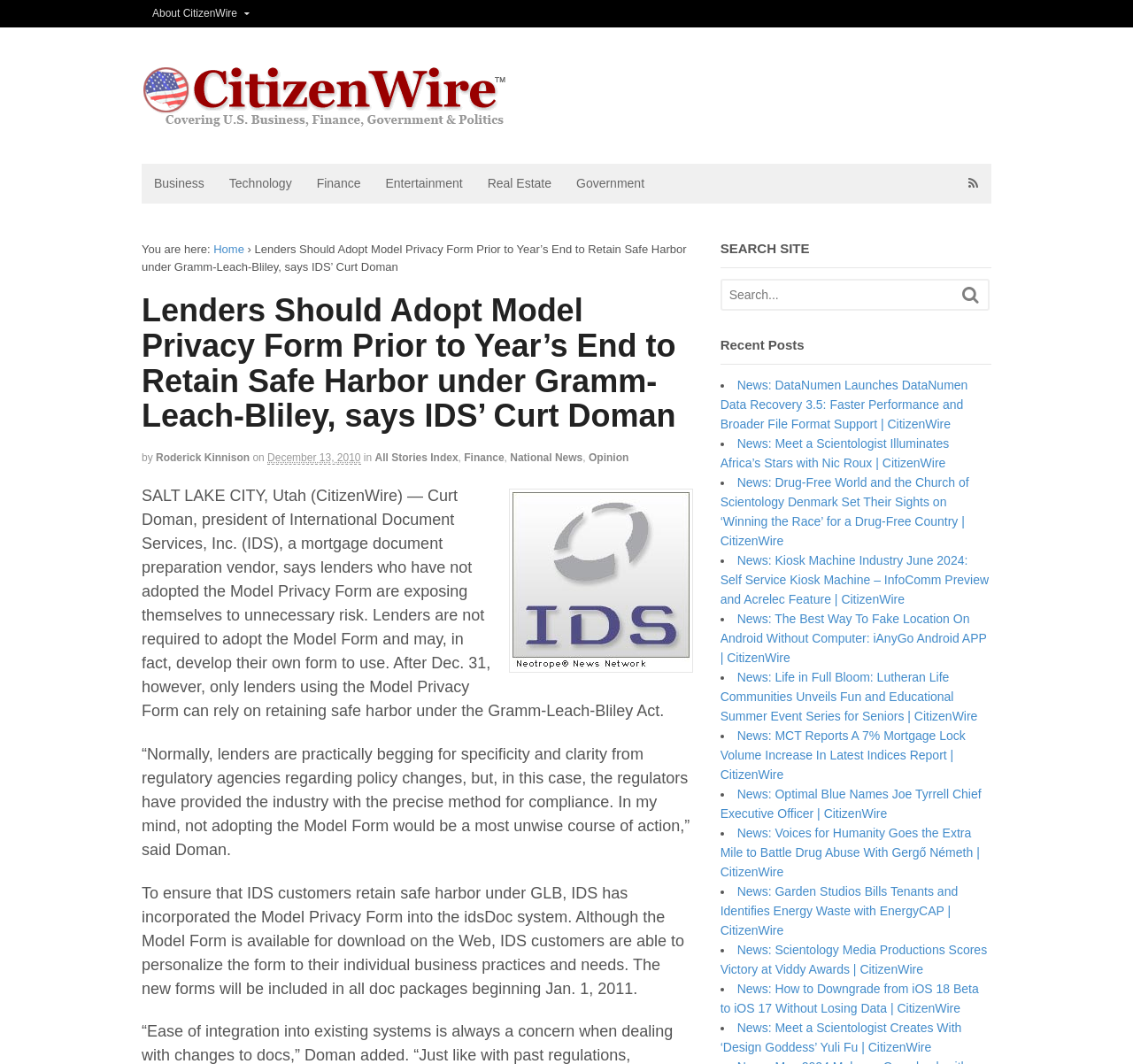Specify the bounding box coordinates of the element's region that should be clicked to achieve the following instruction: "Click on the 'About CitizenWire' link". The bounding box coordinates consist of four float numbers between 0 and 1, in the format [left, top, right, bottom].

[0.125, 0.0, 0.23, 0.026]